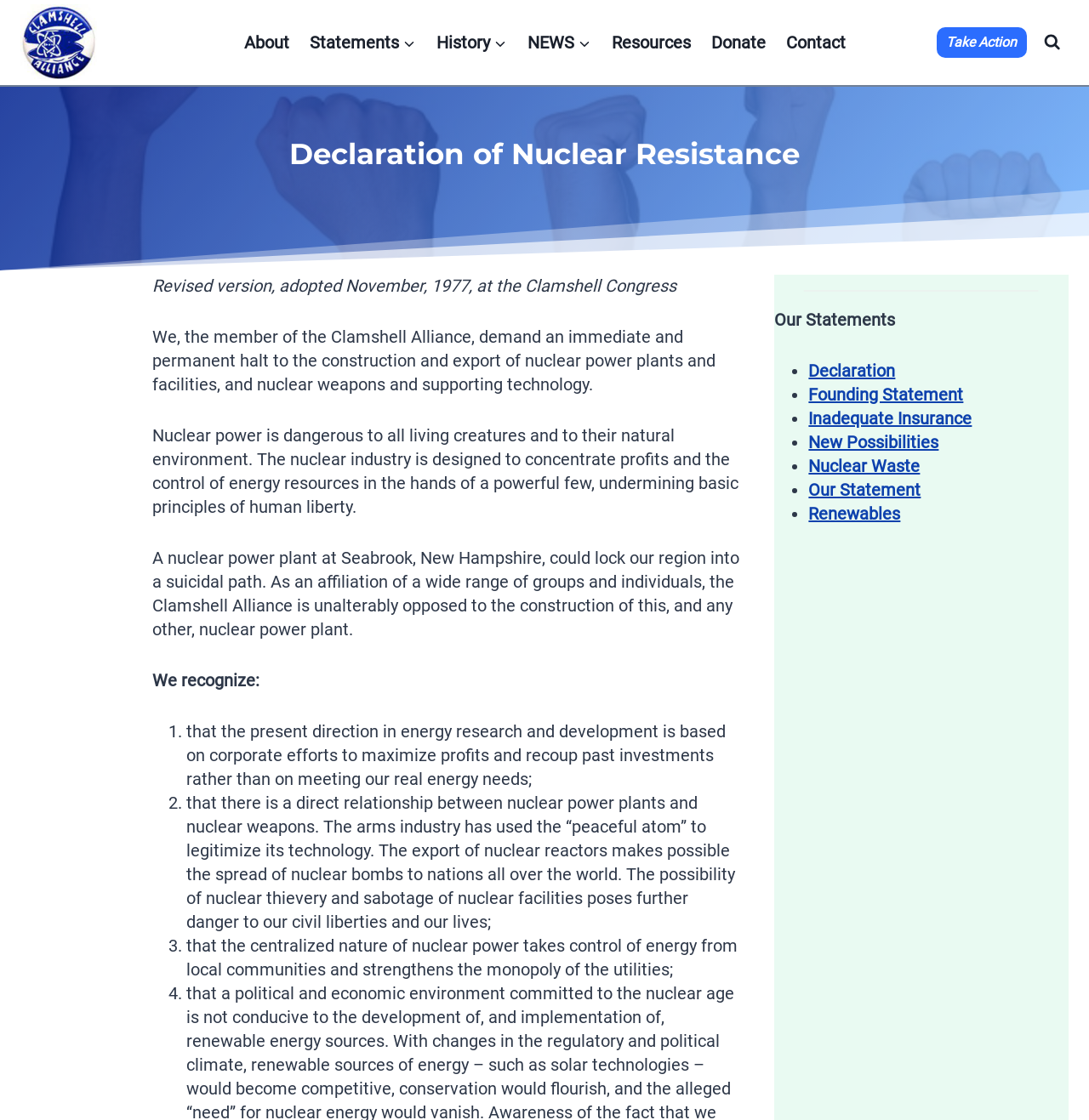Identify the bounding box of the HTML element described as: "Inadequate Insurance".

[0.742, 0.364, 0.892, 0.383]